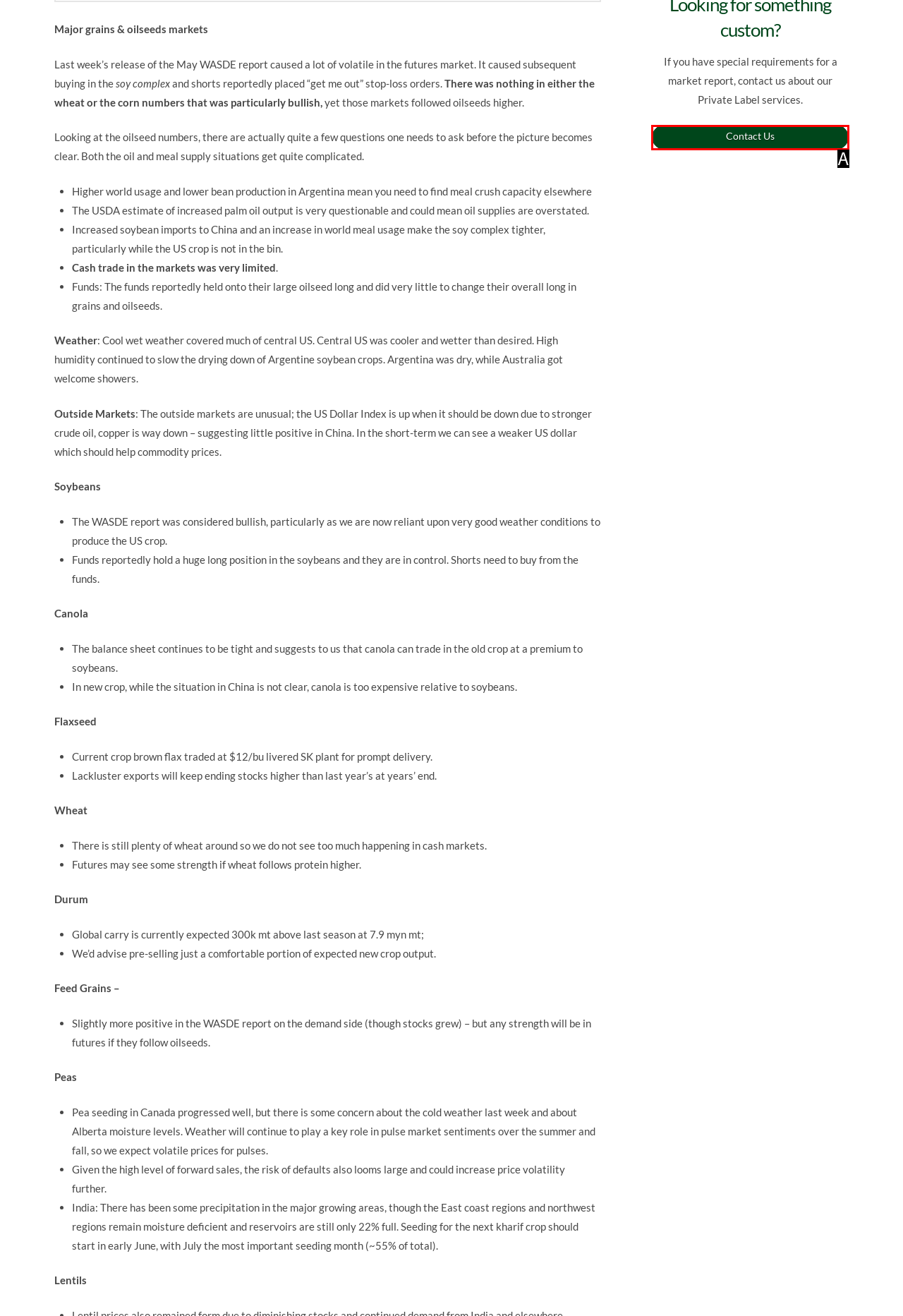Given the description: Contact Us, identify the matching option. Answer with the corresponding letter.

A